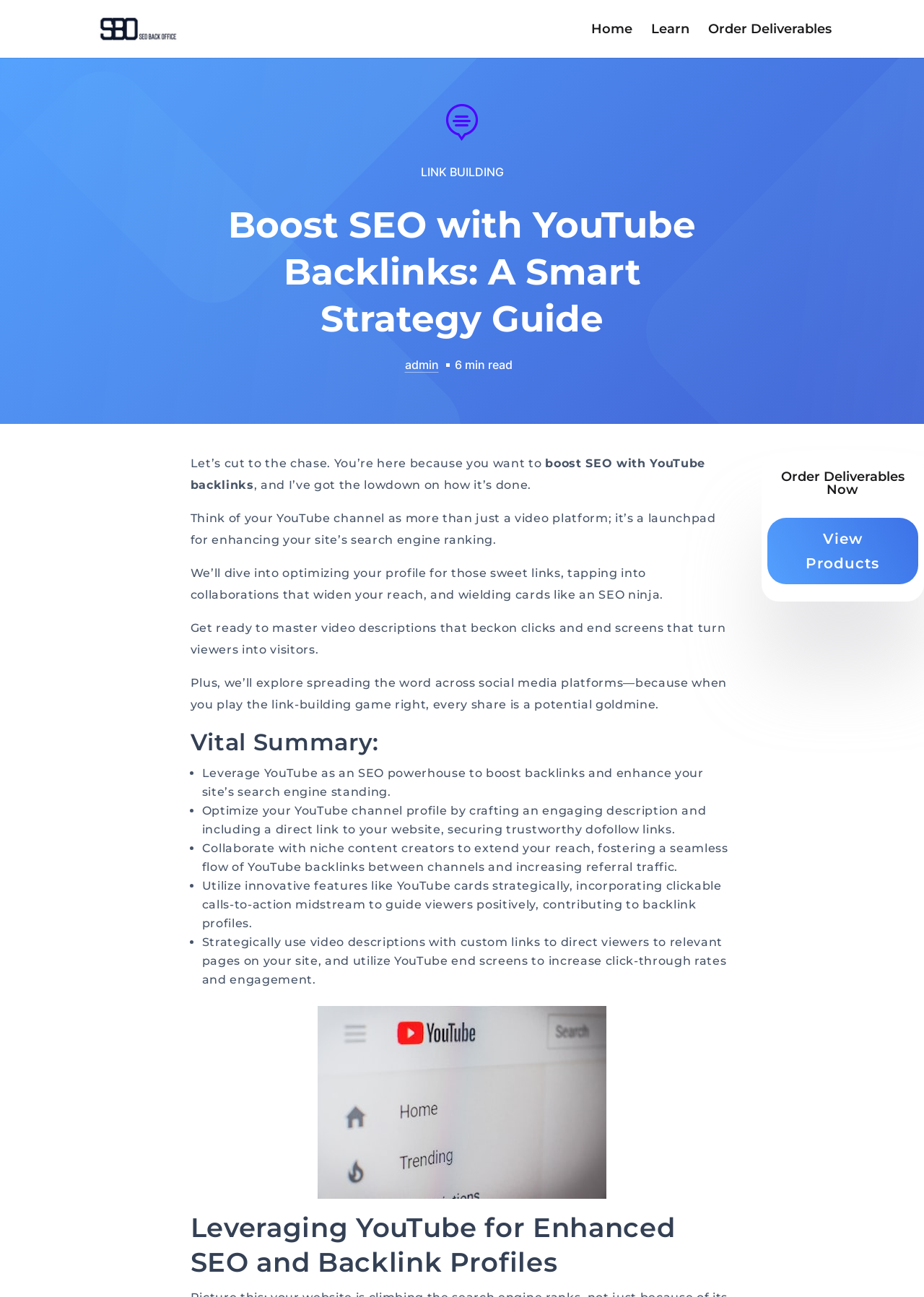Extract the main heading text from the webpage.

Boost SEO with YouTube Backlinks: A Smart Strategy Guide